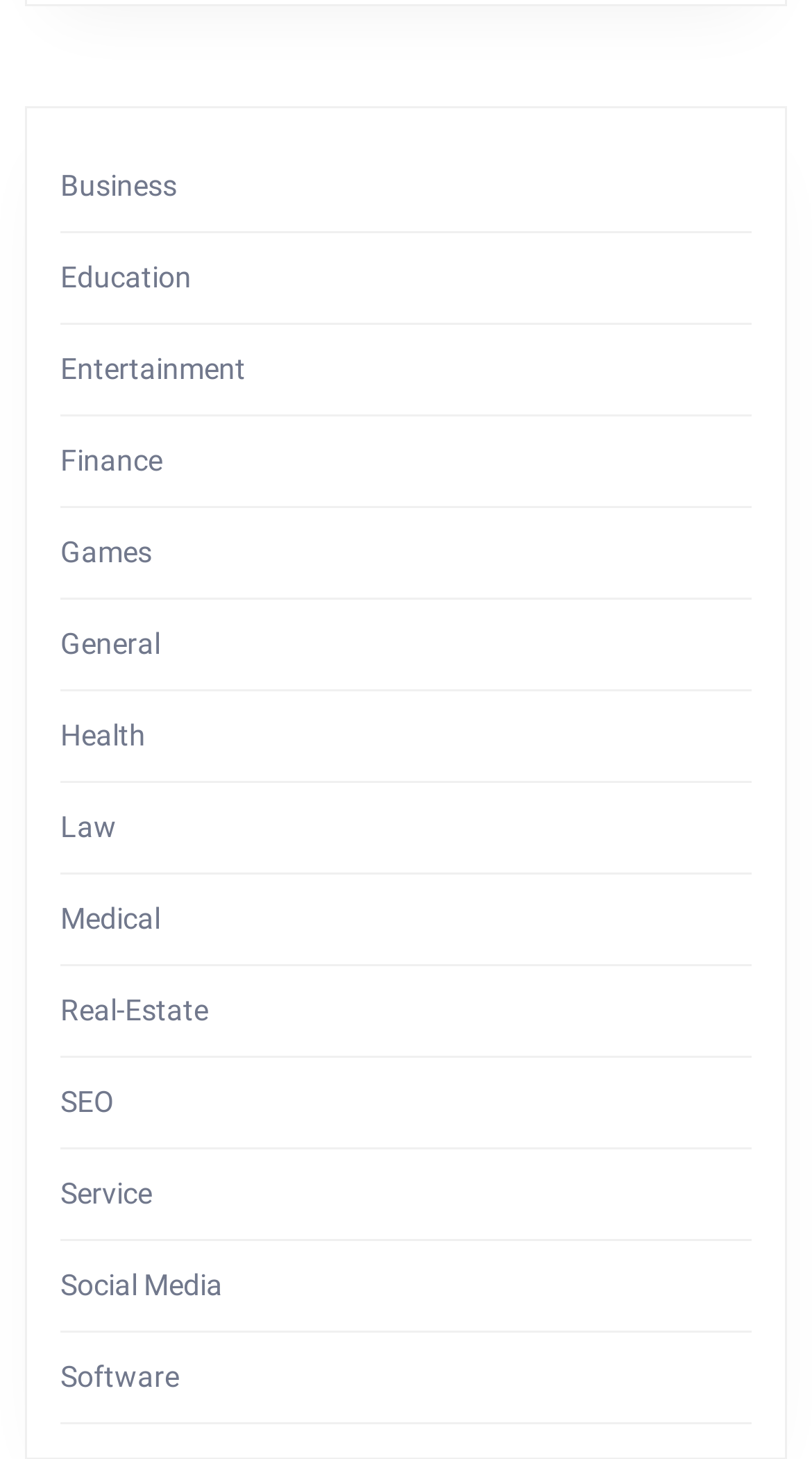Please find the bounding box coordinates of the element that needs to be clicked to perform the following instruction: "Click on the 'Questions' link". The bounding box coordinates should be four float numbers between 0 and 1, represented as [left, top, right, bottom].

None